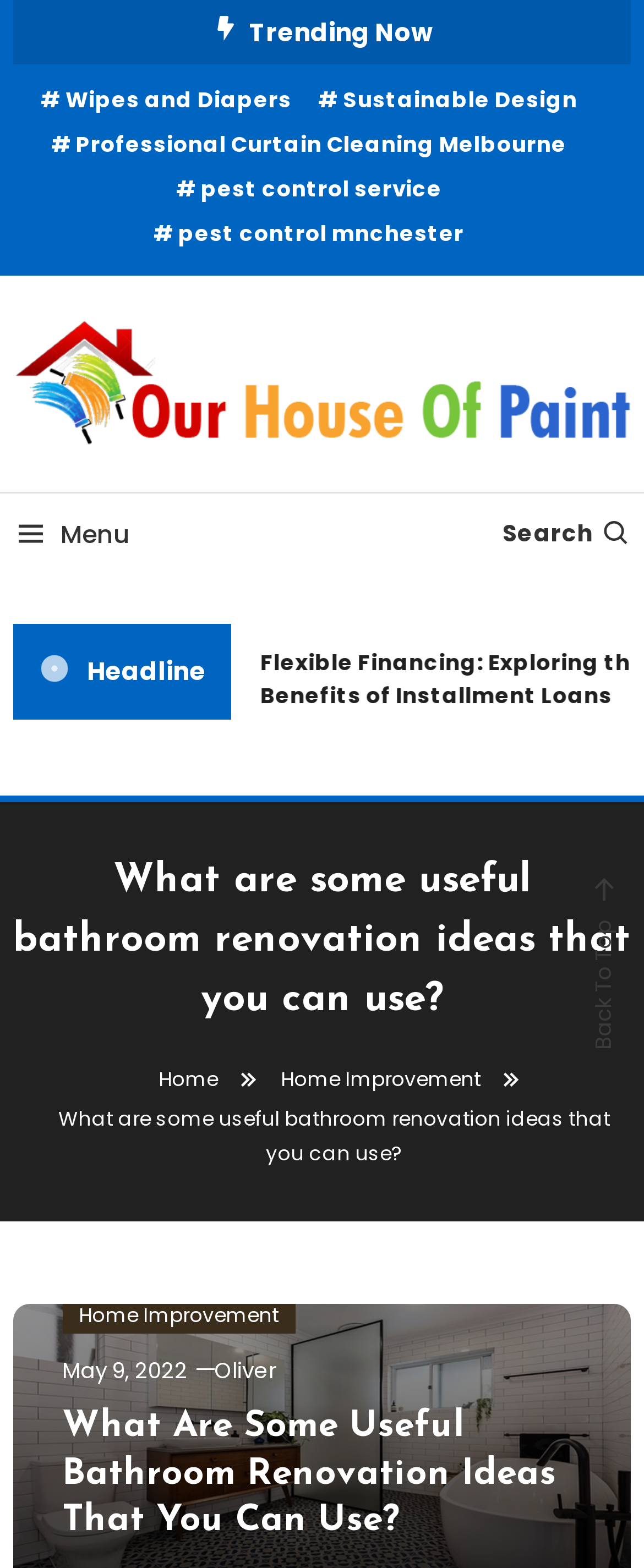What is the name of the website?
Based on the image, provide a one-word or brief-phrase response.

Our House Of Paint